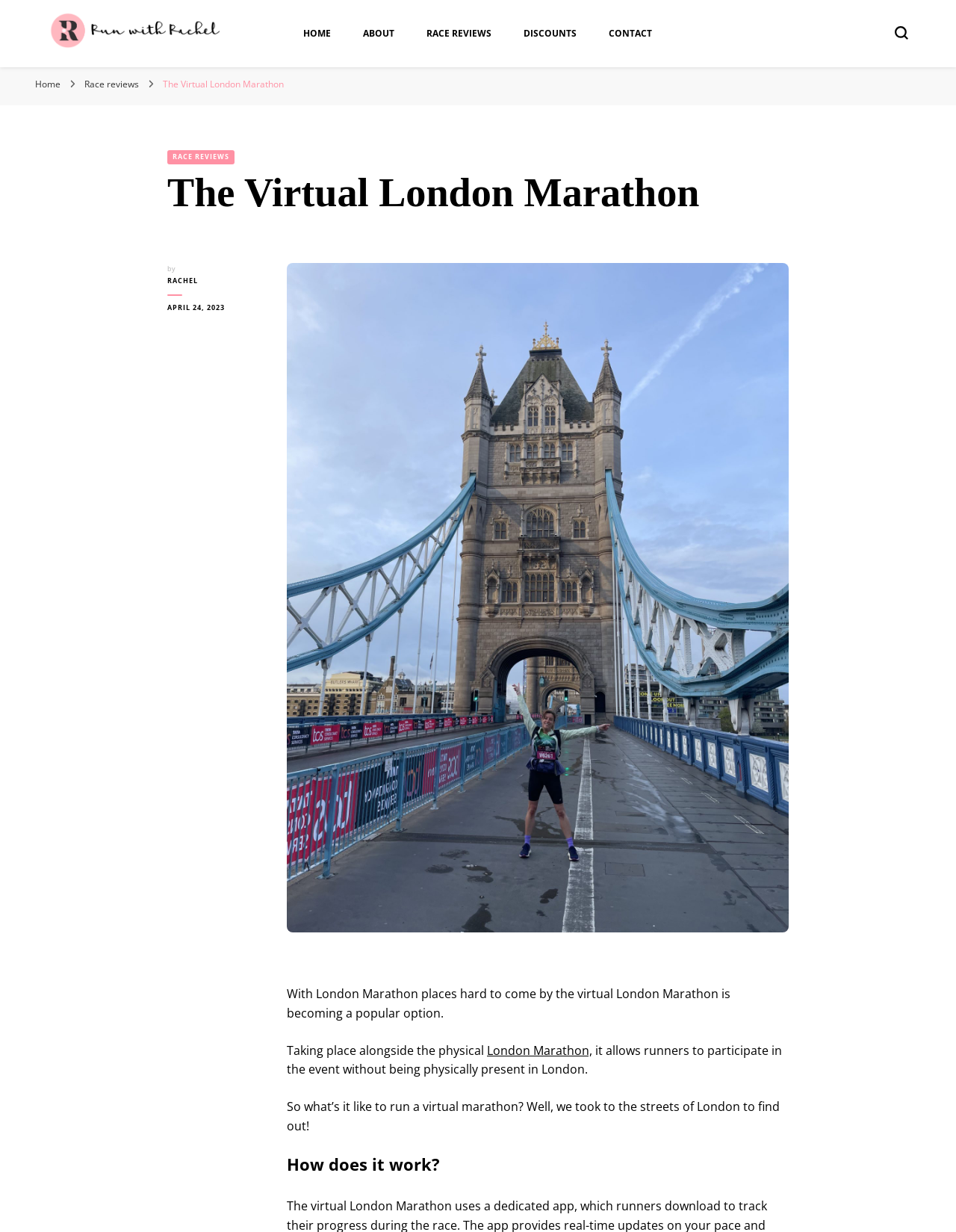Explain the webpage's design and content in an elaborate manner.

The webpage is about the Virtual London Marathon, a virtual marathon that takes runners through London's iconic landmarks. At the top left of the page, there is a logo "Run with Rachel" with a corresponding image. Below the logo, there is a tagline "The online publication for women who love running". 

On the top navigation bar, there are five links: "HOME", "ABOUT", "RACE REVIEWS", "DISCOUNTS", and "CONTACT", arranged from left to right. On the top right corner, there is a search form toggle button with a small image.

Below the navigation bar, there are three links: "Home", "Race reviews", and "The Virtual London Marathon", arranged from left to right. The main content of the page is headed by "The Virtual London Marathon" with a subheading "by RACHEL" and a date "APRIL 24, 2023". 

The main content is a descriptive text about the Virtual London Marathon, explaining why it is becoming a popular option among runners and how it works. The text is divided into several paragraphs, with a link to "London Marathon" in the middle. There is also a subheading "How does it work?" at the bottom of the main content.